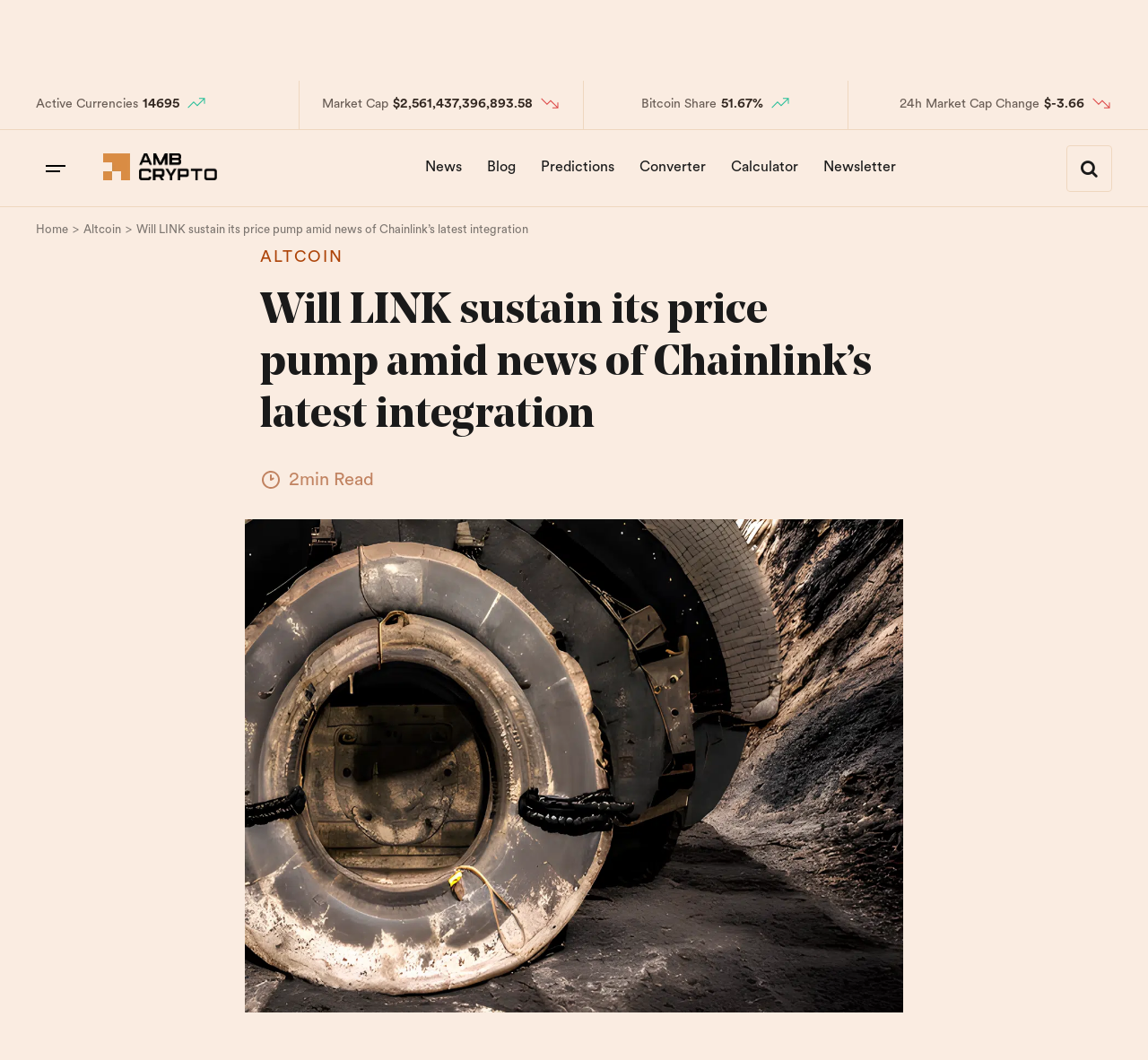Pinpoint the bounding box coordinates of the area that should be clicked to complete the following instruction: "Click on the AMBCrypto link". The coordinates must be given as four float numbers between 0 and 1, i.e., [left, top, right, bottom].

[0.09, 0.157, 0.189, 0.173]